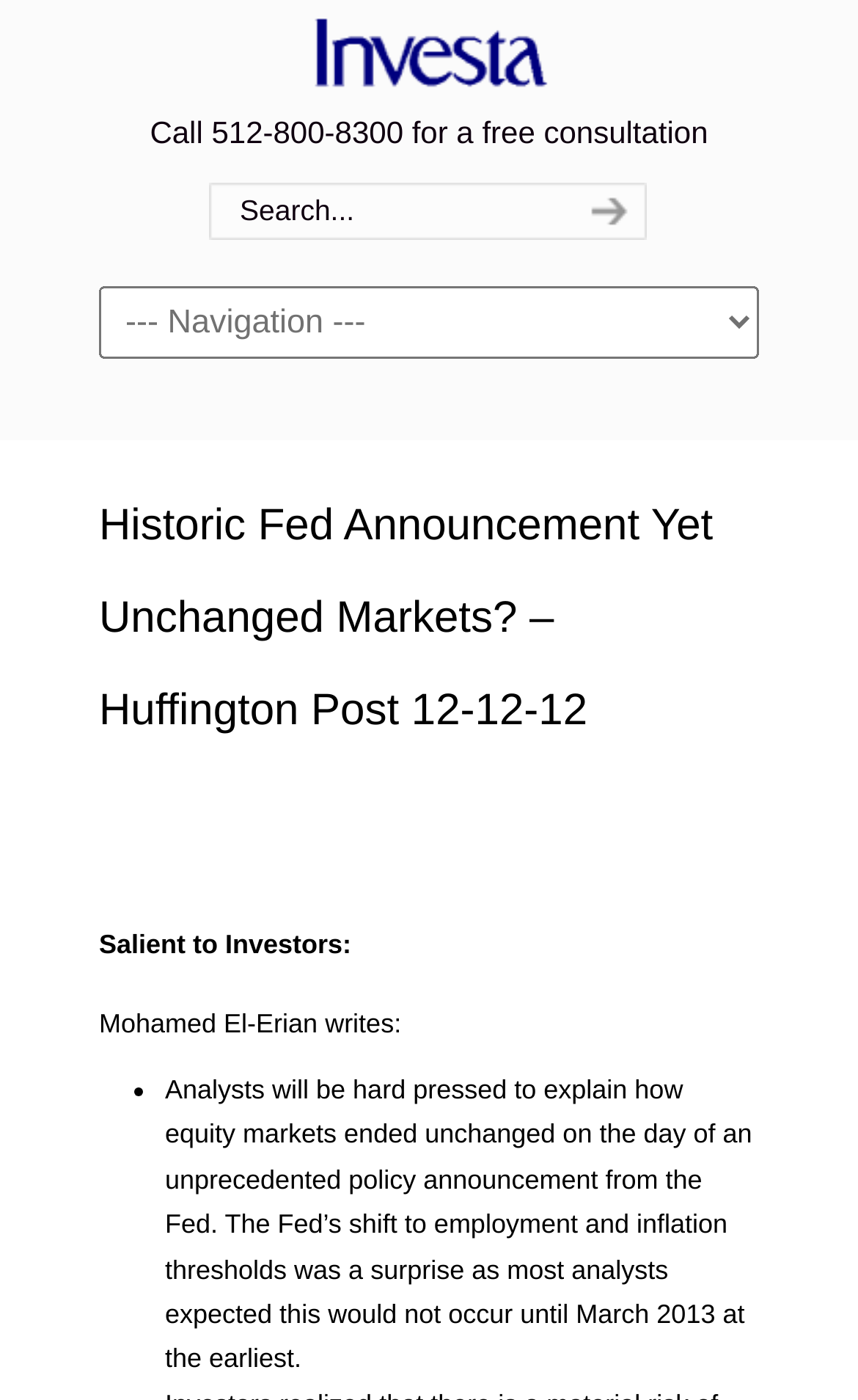Respond to the question below with a single word or phrase:
What is the author of the article?

Mohamed El-Erian